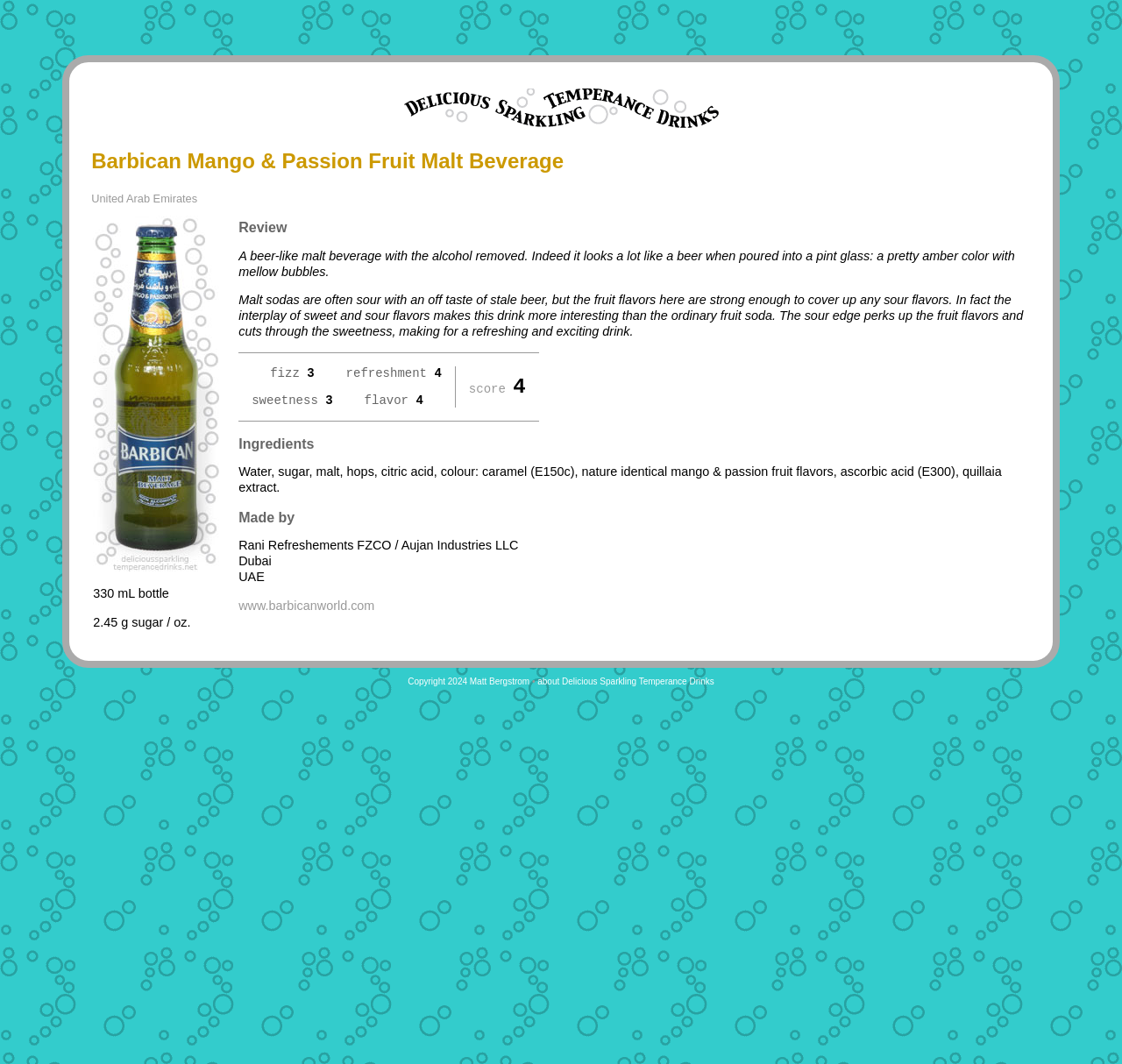Please provide a one-word or short phrase answer to the question:
What is the name of the drink being described?

Barbican Mango & Passion Fruit Malt Beverage